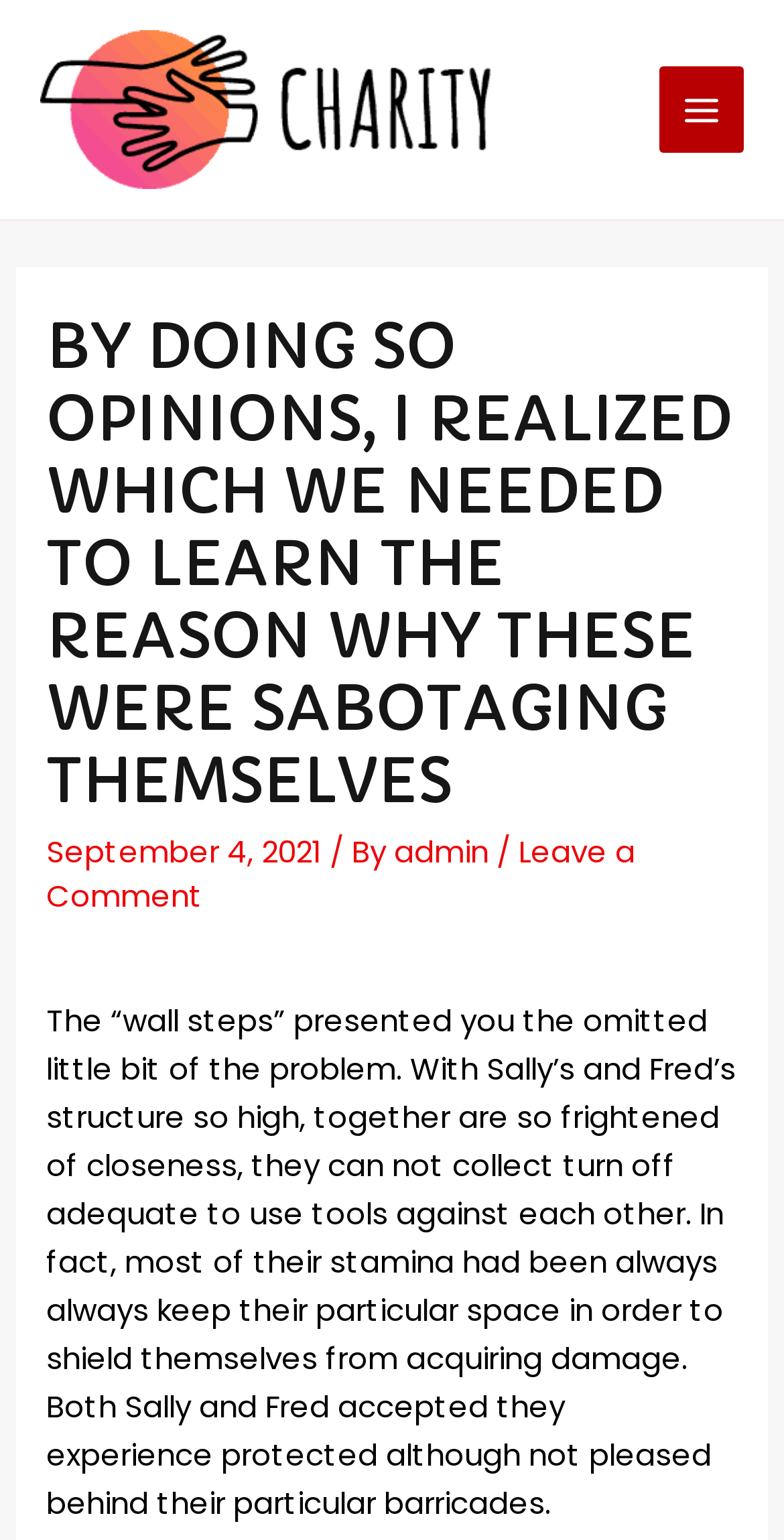How many links are there in the main menu?
Look at the image and answer the question using a single word or phrase.

1